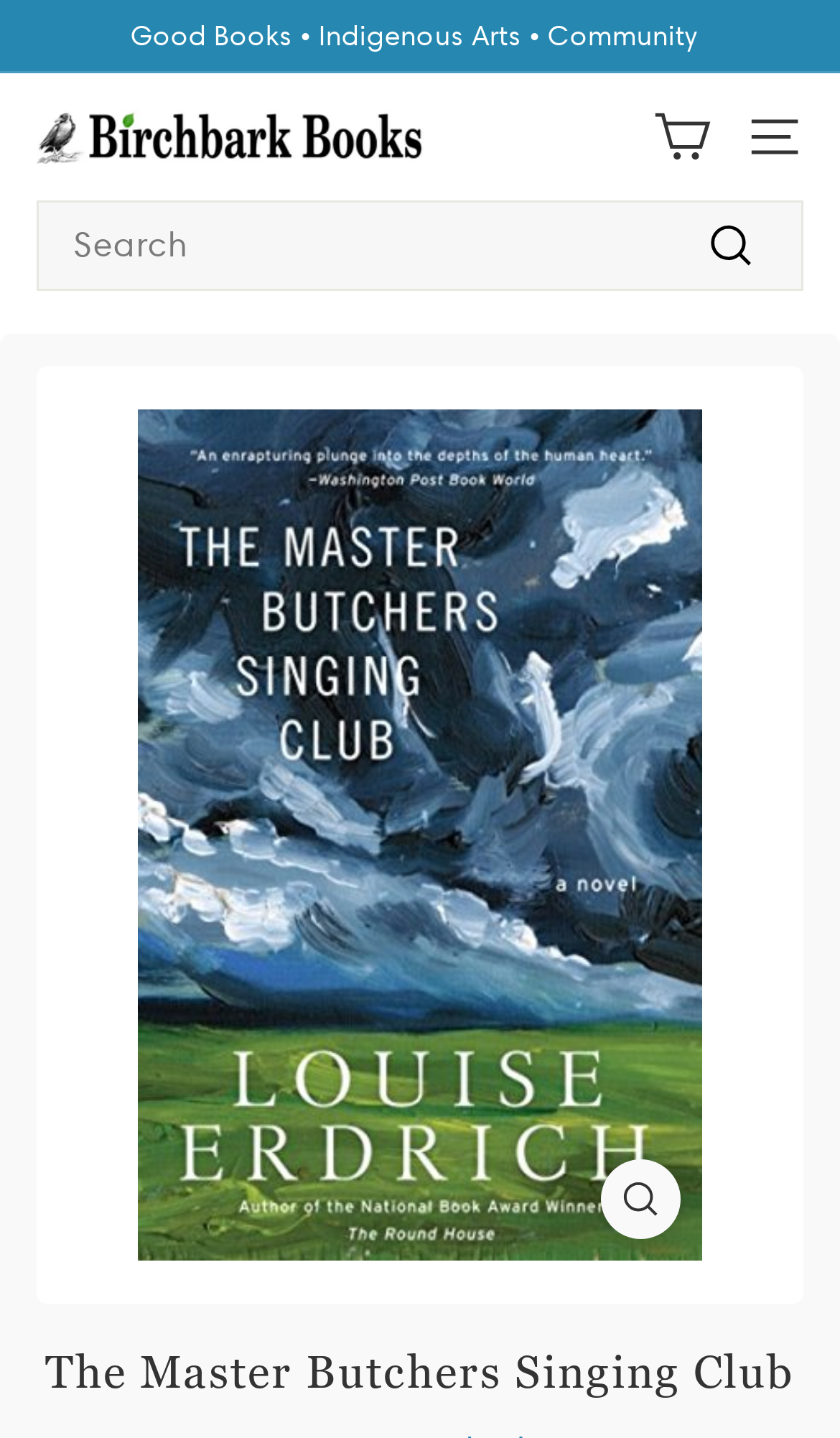Find the bounding box coordinates corresponding to the UI element with the description: "parent_node: Search name="q" placeholder="Search"". The coordinates should be formatted as [left, top, right, bottom], with values as floats between 0 and 1.

[0.044, 0.139, 0.956, 0.202]